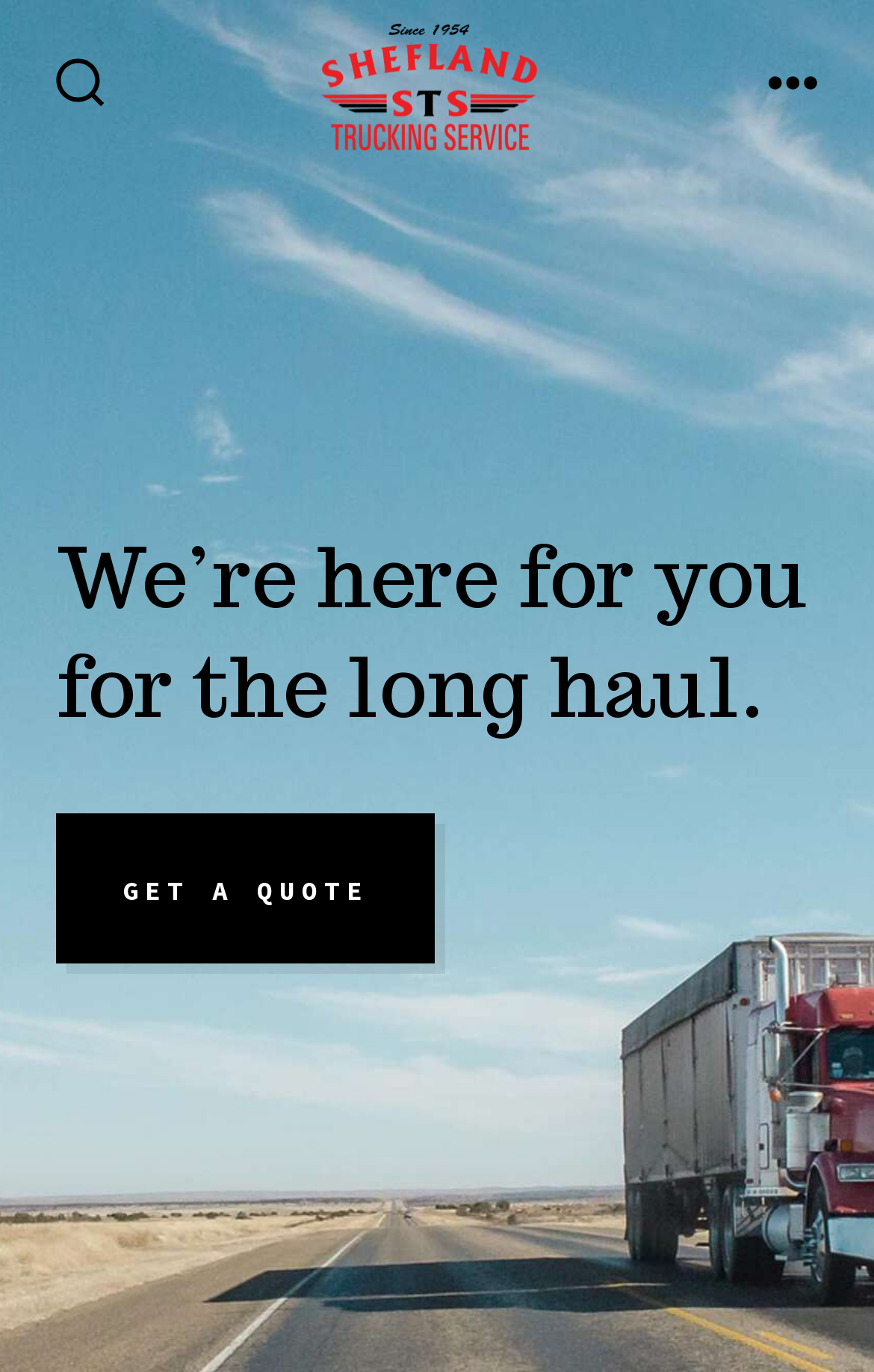Answer the question below using just one word or a short phrase: 
What can you do with the 'GET A QUOTE →' link?

Get a quote